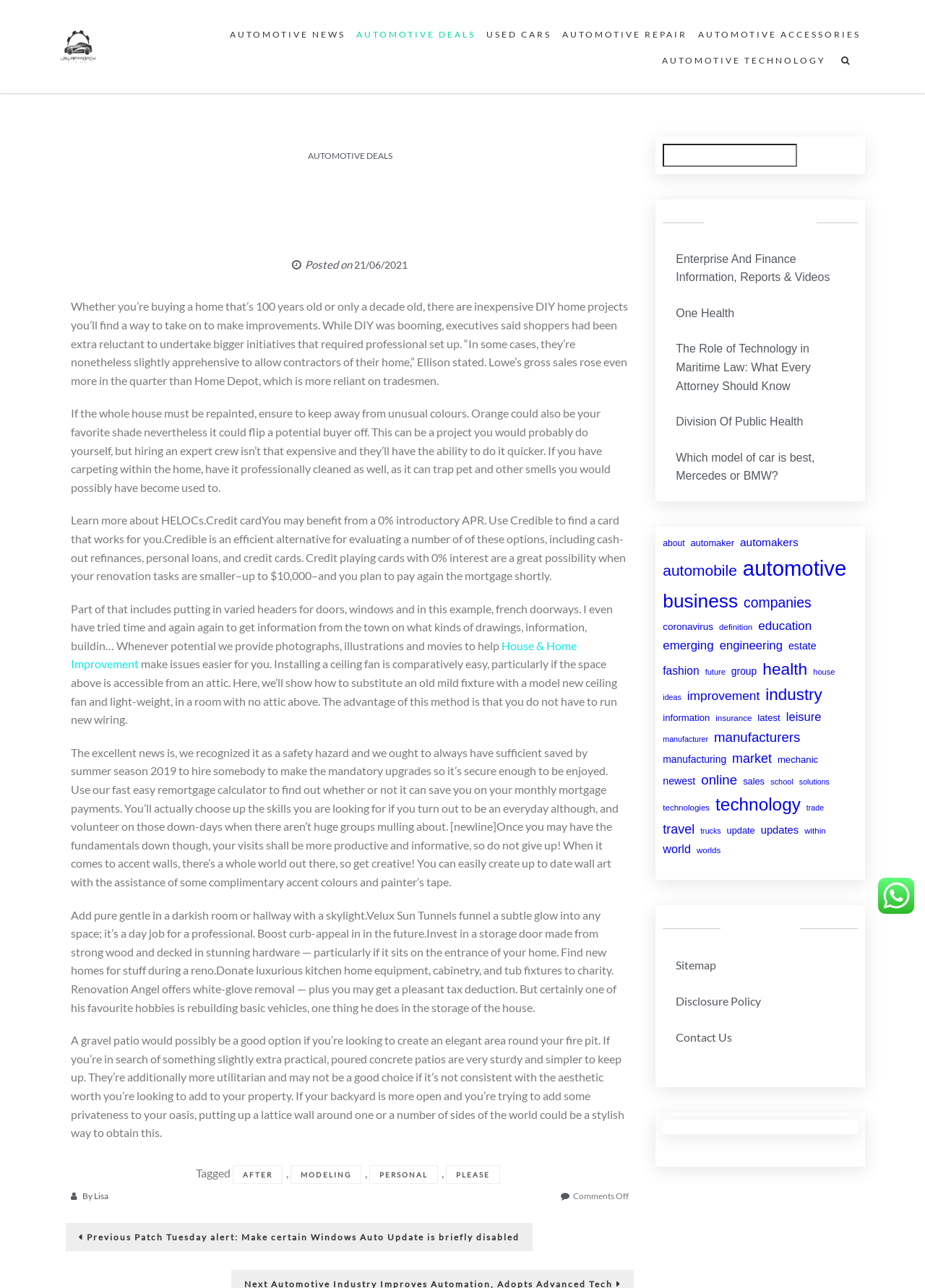Please identify the bounding box coordinates of the element on the webpage that should be clicked to follow this instruction: "Read the article 'Please Stop Modeling Your Personal Home After Home'". The bounding box coordinates should be given as four float numbers between 0 and 1, formatted as [left, top, right, bottom].

[0.077, 0.133, 0.68, 0.181]